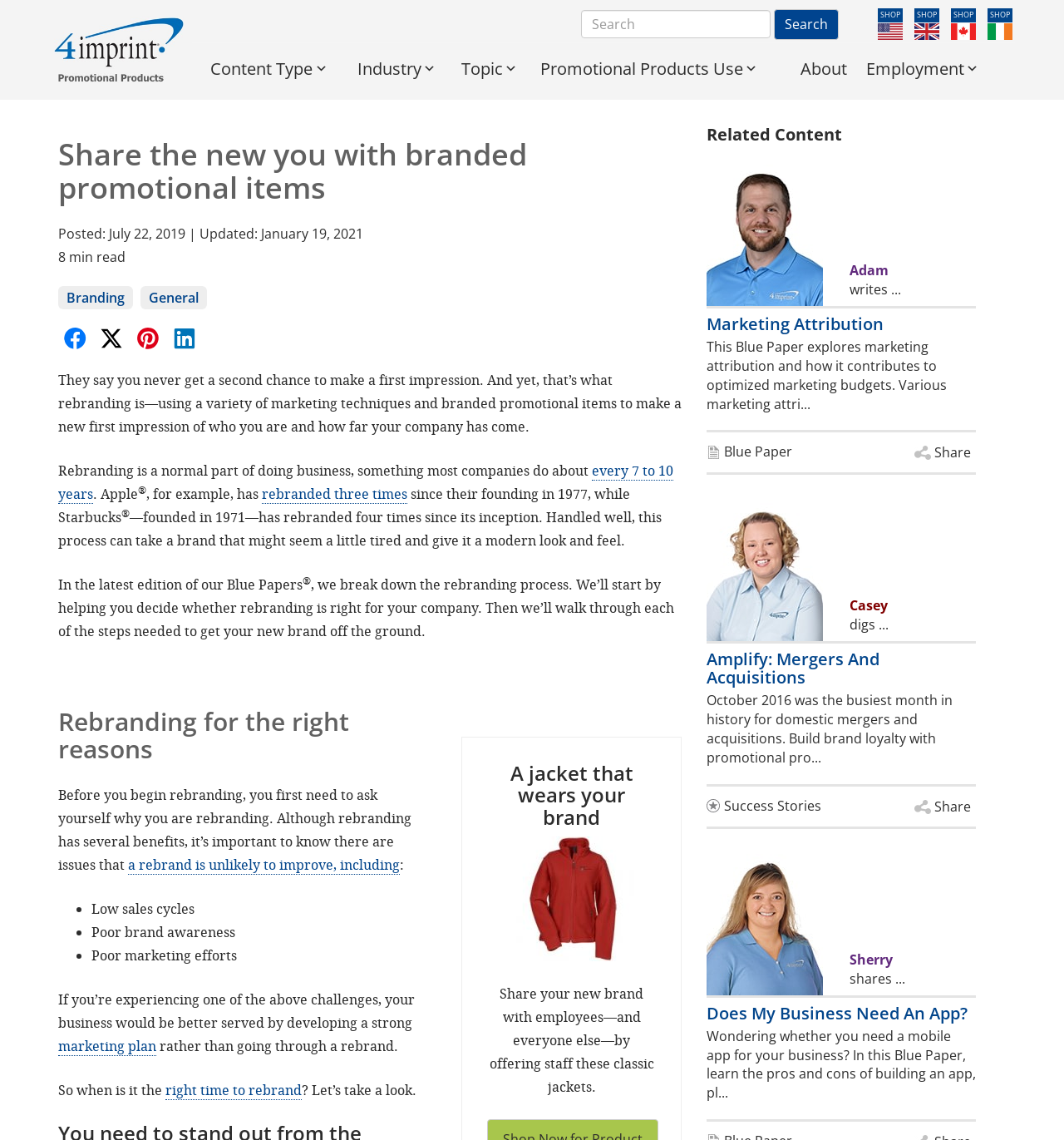Identify the bounding box for the UI element that is described as follows: "right time to rebrand".

[0.155, 0.948, 0.284, 0.965]